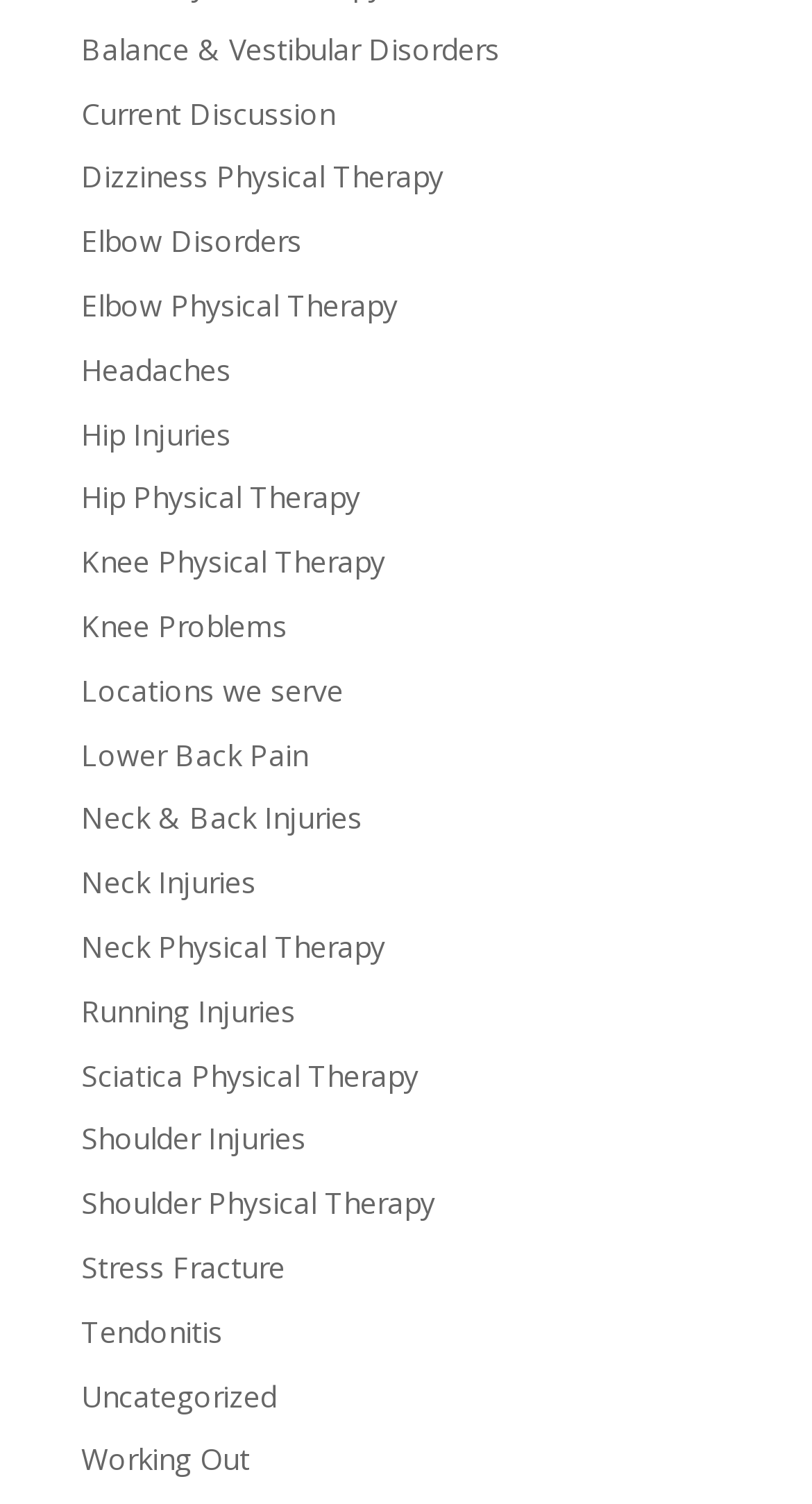Identify the bounding box of the UI element that matches this description: "Locations we serve".

[0.1, 0.445, 0.423, 0.472]